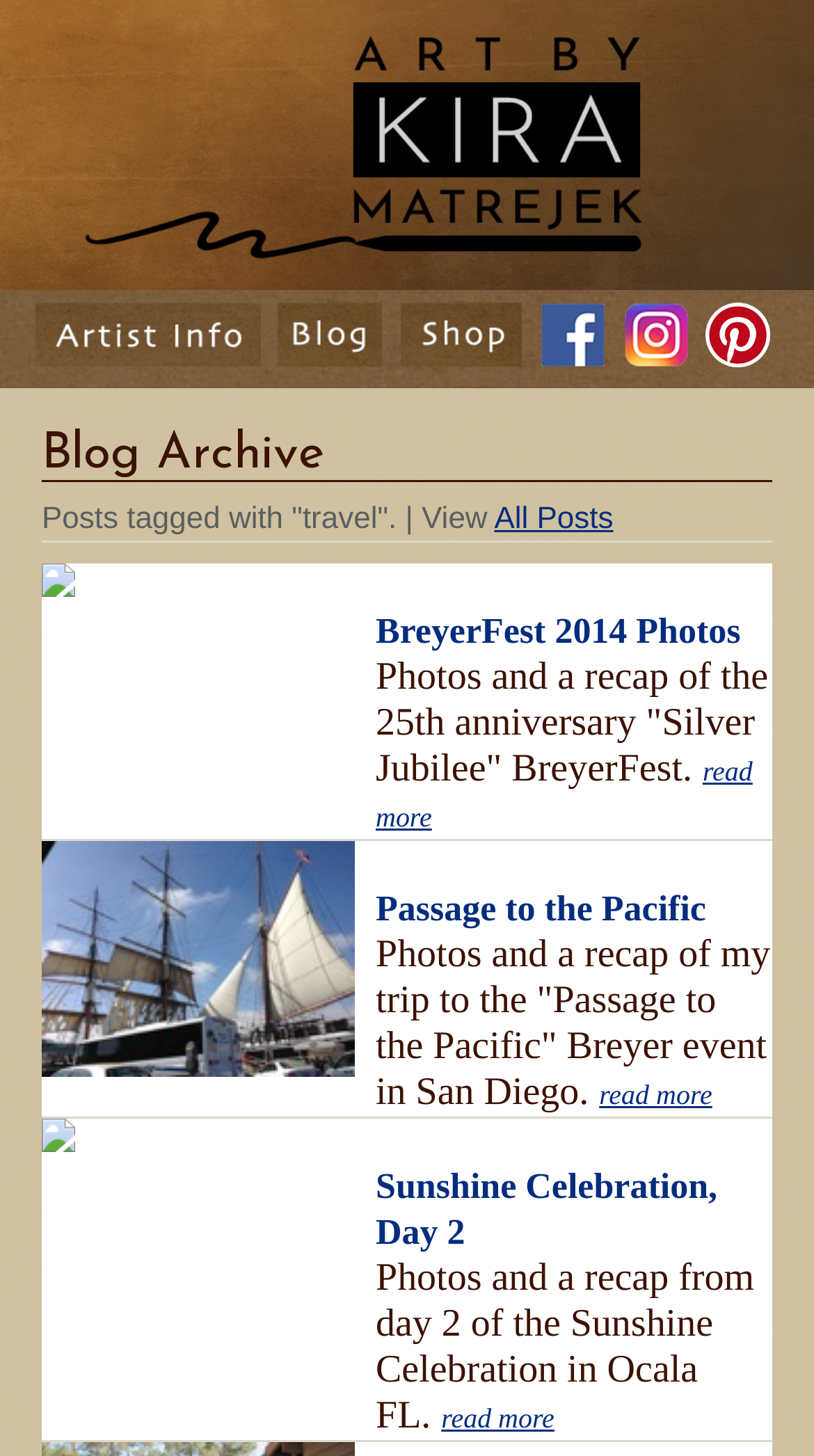Please identify the bounding box coordinates of the region to click in order to complete the given instruction: "Visit the artist's homepage". The coordinates should be four float numbers between 0 and 1, i.e., [left, top, right, bottom].

[0.0, 0.177, 1.0, 0.207]